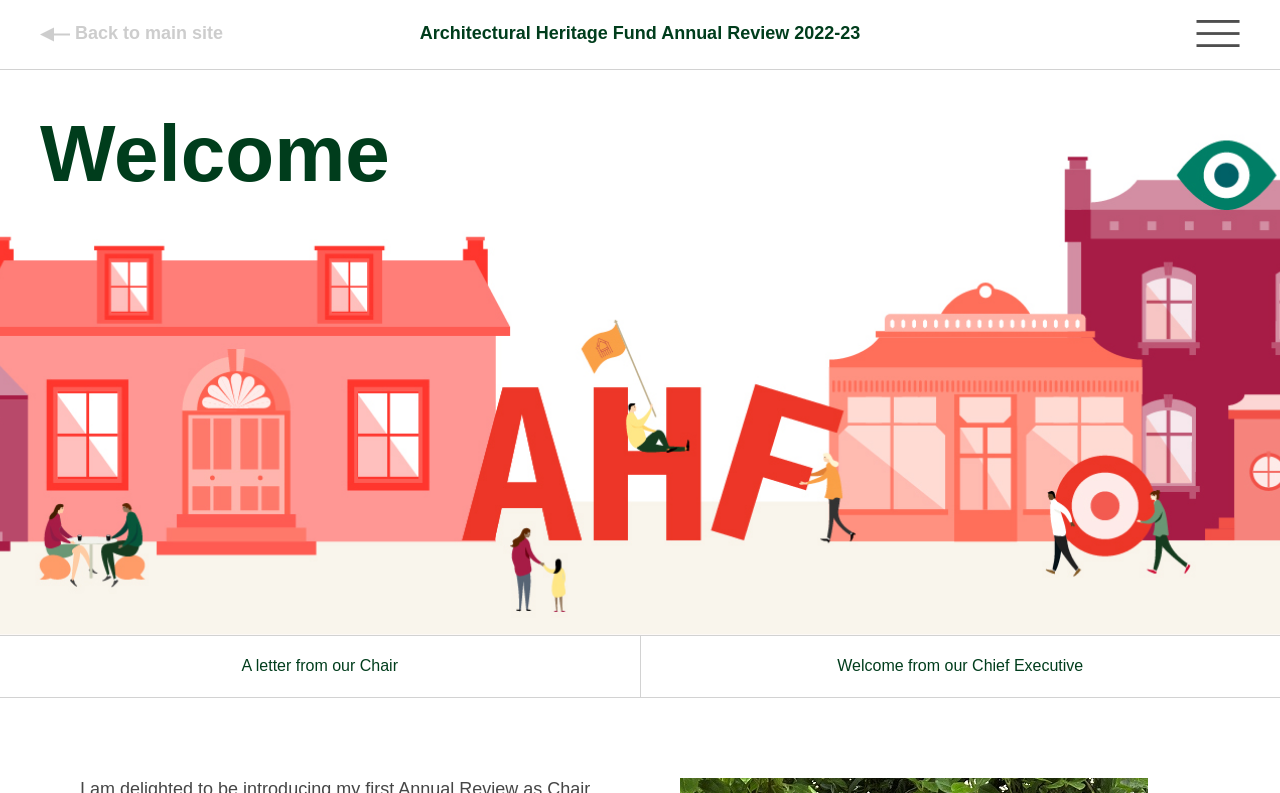Identify the bounding box coordinates of the element that should be clicked to fulfill this task: "View the annual review". The coordinates should be provided as four float numbers between 0 and 1, i.e., [left, top, right, bottom].

[0.328, 0.029, 0.672, 0.054]